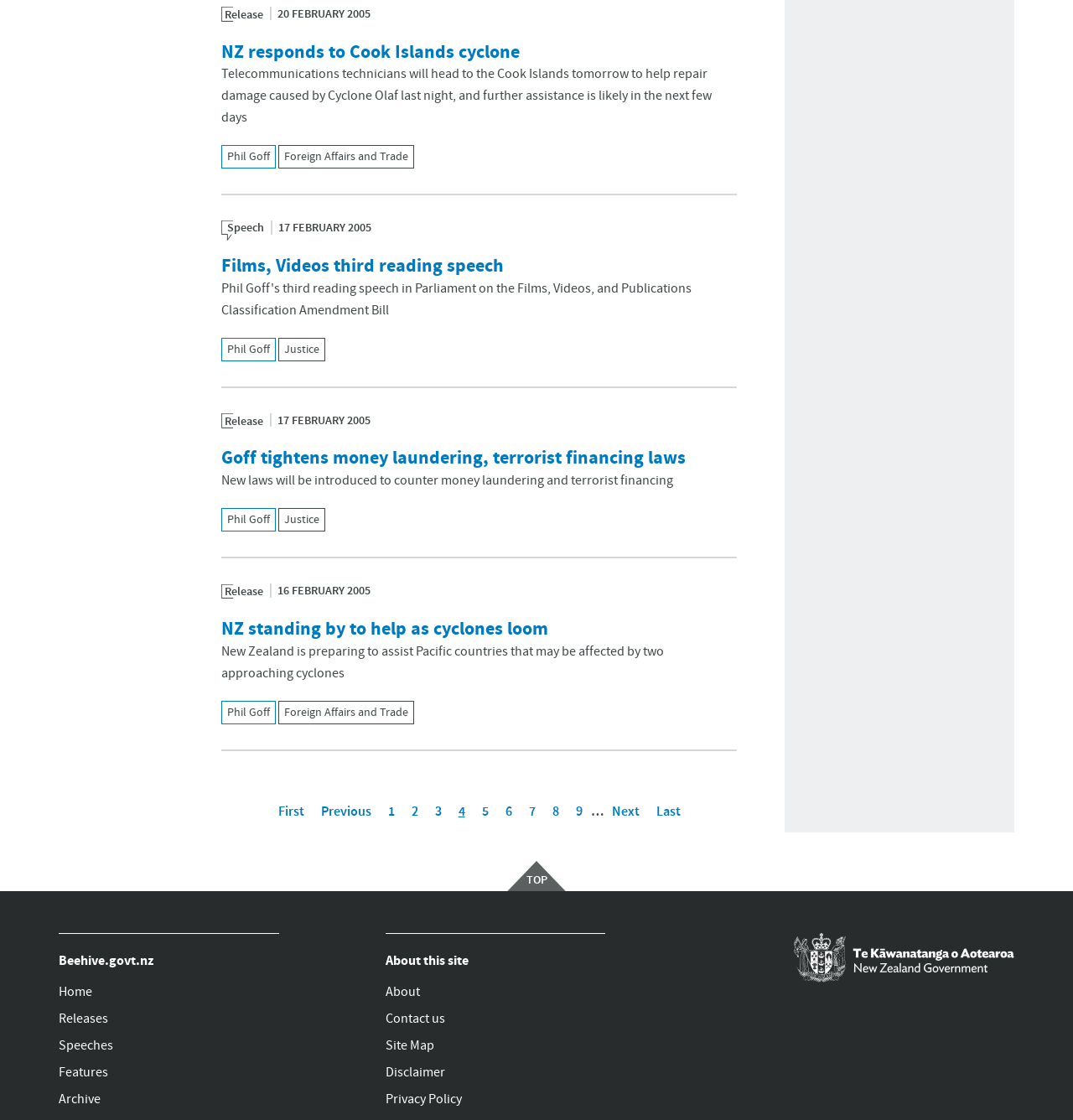Respond with a single word or phrase to the following question: What is the category of the release 'Films, Videos third reading speech'?

Justice